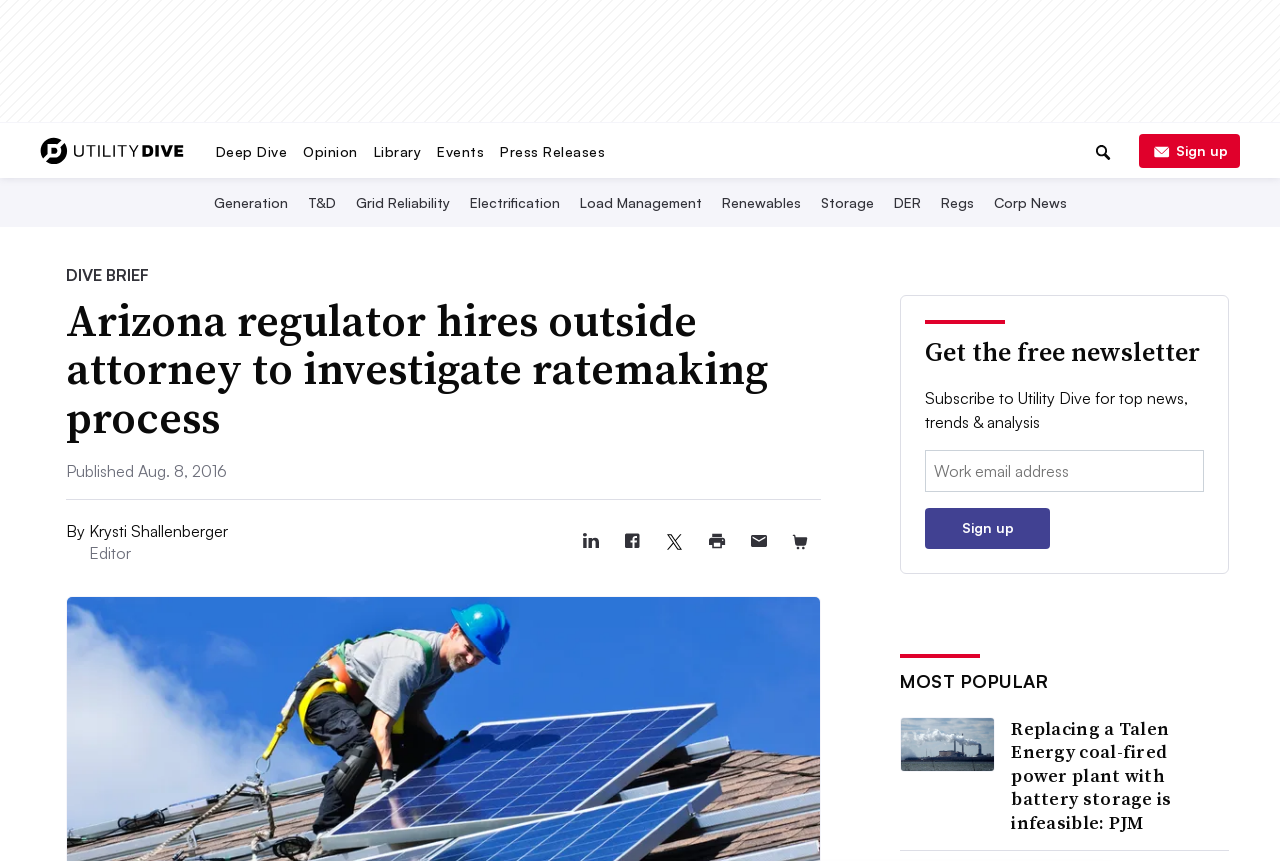What is the name of the website?
Please provide a detailed and thorough answer to the question.

I determined the answer by looking at the navigation menu at the top of the webpage, where I found a link with the text 'Utility Dive'.